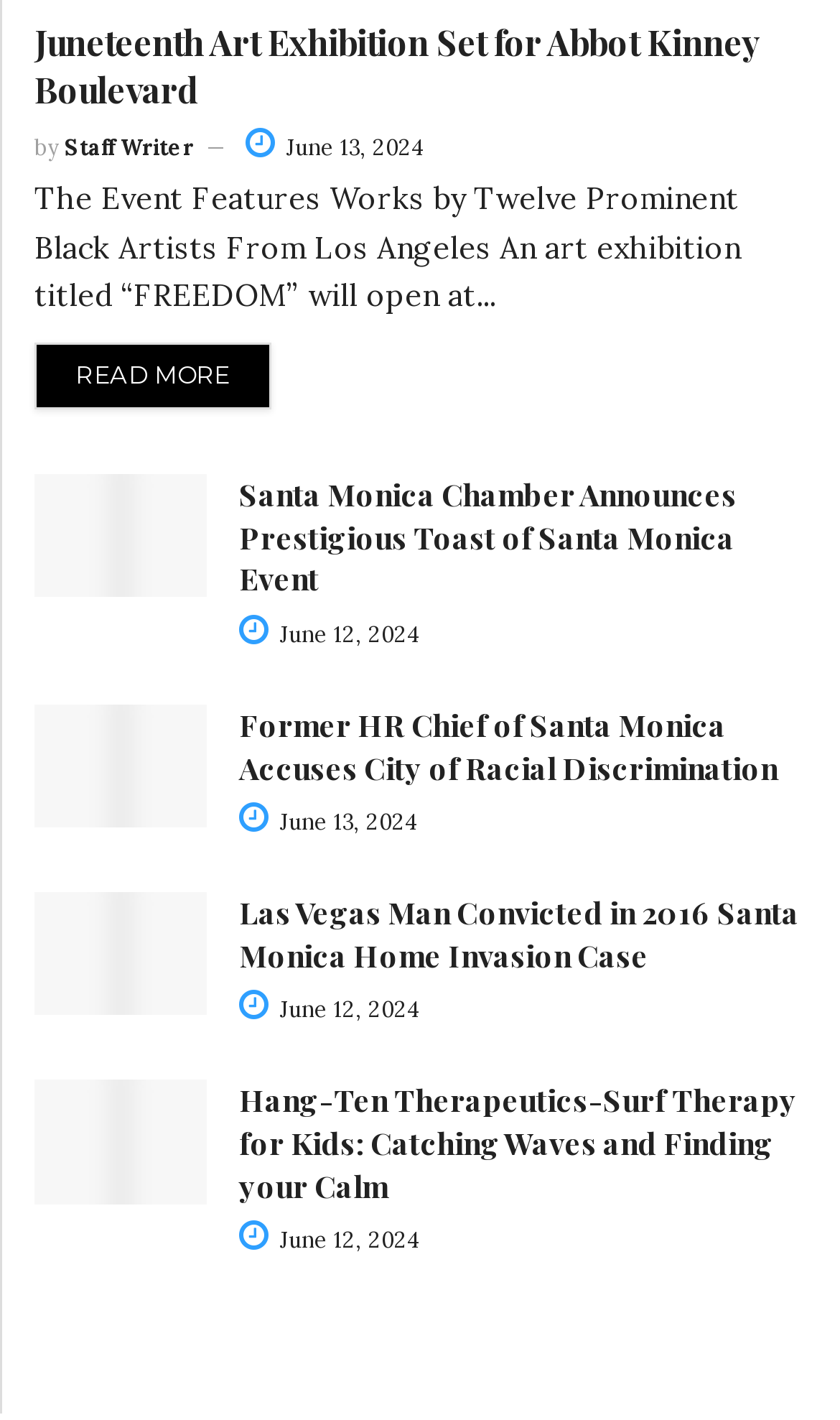Please identify the bounding box coordinates of the element's region that needs to be clicked to fulfill the following instruction: "Read the Las Vegas Man Convicted in 2016 Santa Monica Home Invasion Case article". The bounding box coordinates should consist of four float numbers between 0 and 1, i.e., [left, top, right, bottom].

[0.041, 0.629, 0.246, 0.715]